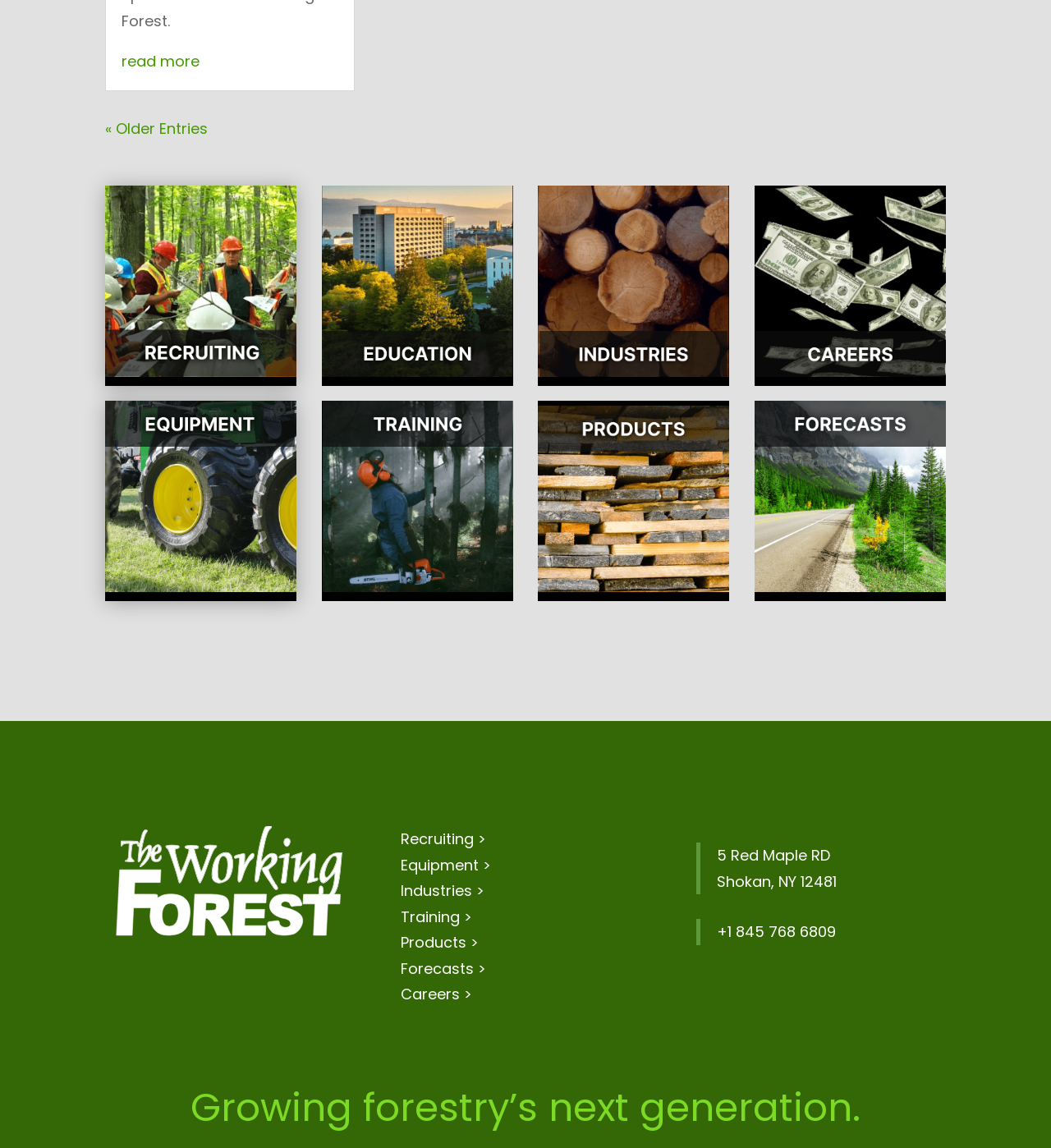How many menu items are there in the bottom section of the webpage? Look at the image and give a one-word or short phrase answer.

7